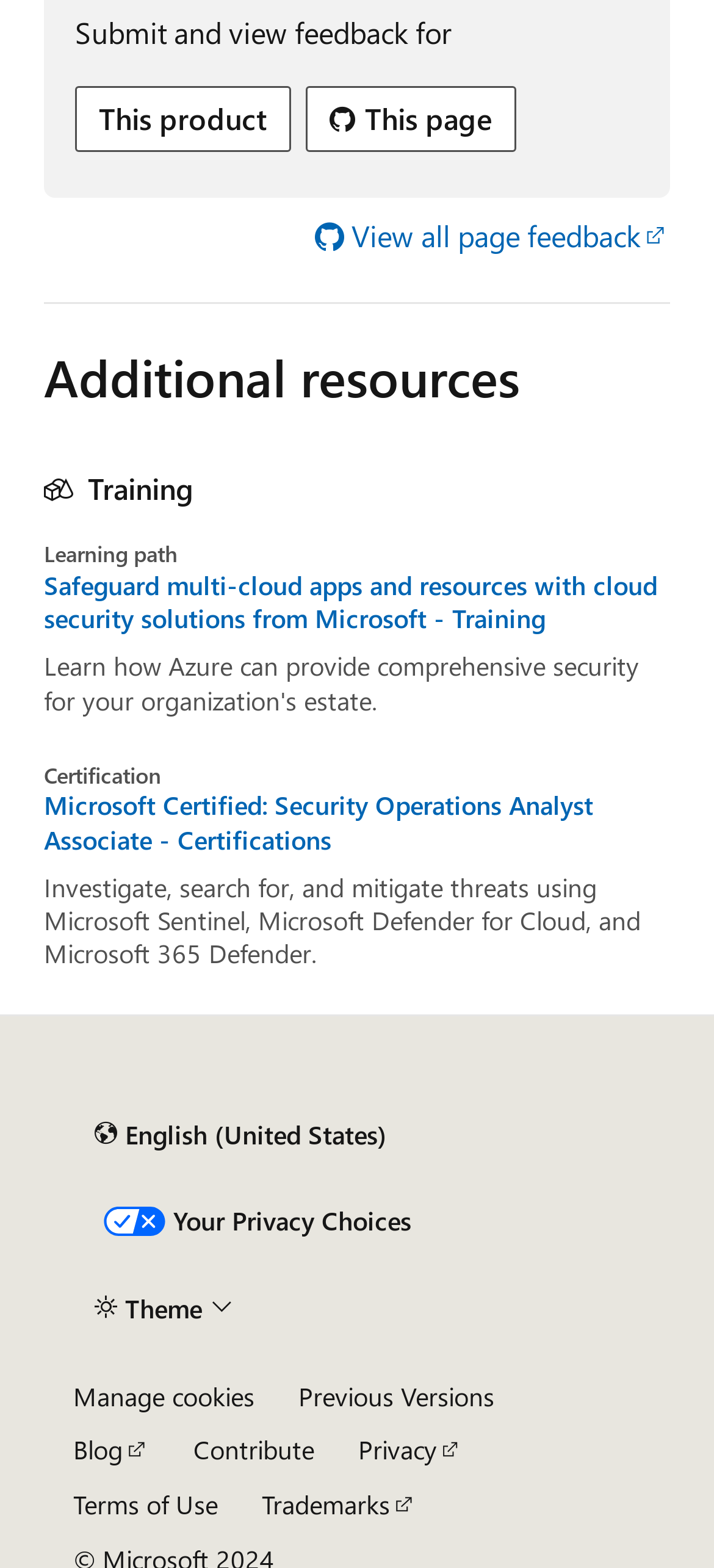Answer the following inquiry with a single word or phrase:
What is the purpose of the 'Theme' button?

To change theme